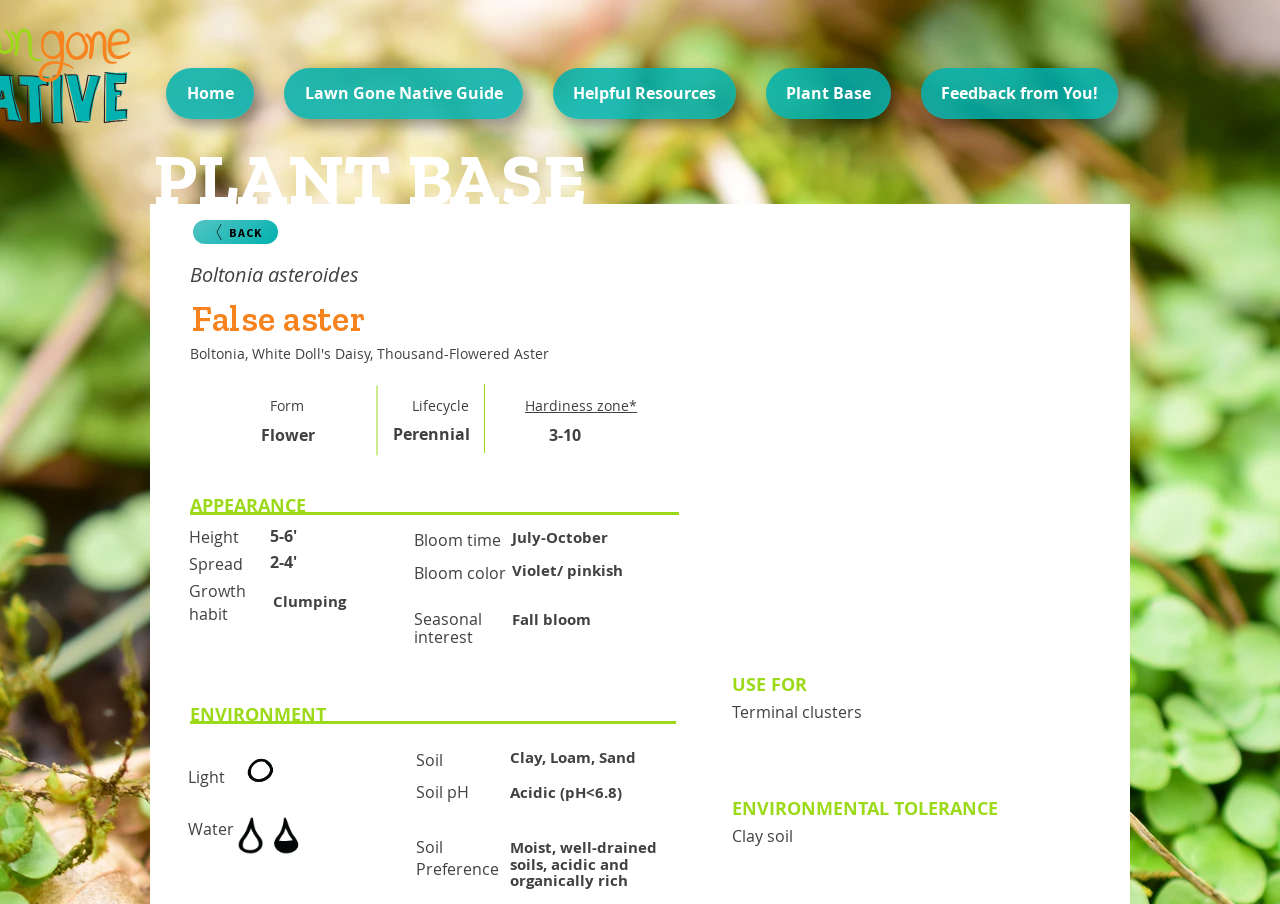Refer to the image and provide an in-depth answer to the question: 
What is the height of the plant?

The height of the plant can be found in the heading element with the text '3-10' which is located under the 'Height' section, indicating that the plant can grow to a height of 3-10 units.